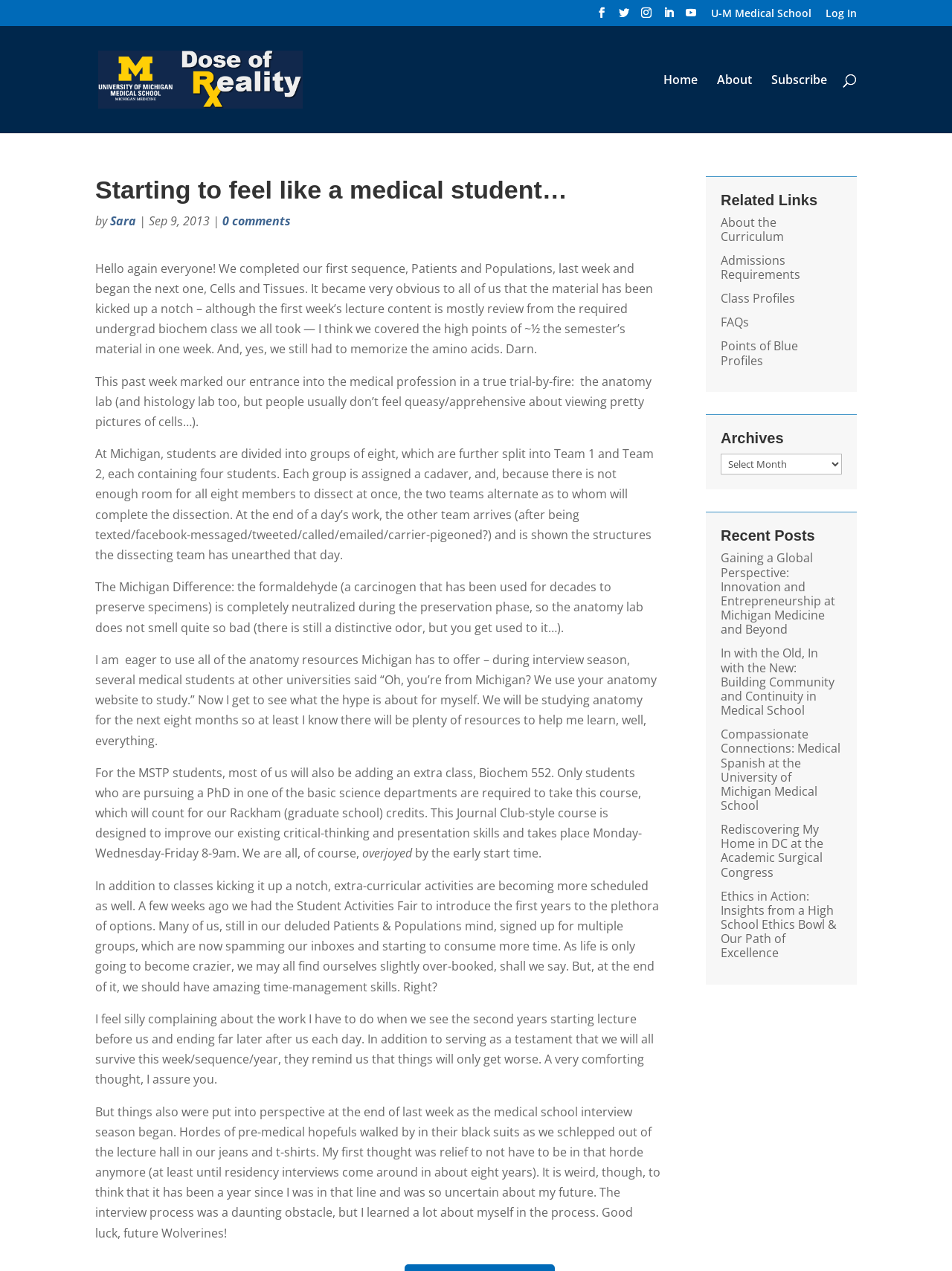Using the details in the image, give a detailed response to the question below:
How many months will the author be studying anatomy?

The author mentions in the blog post that they will be studying anatomy for the next eight months.